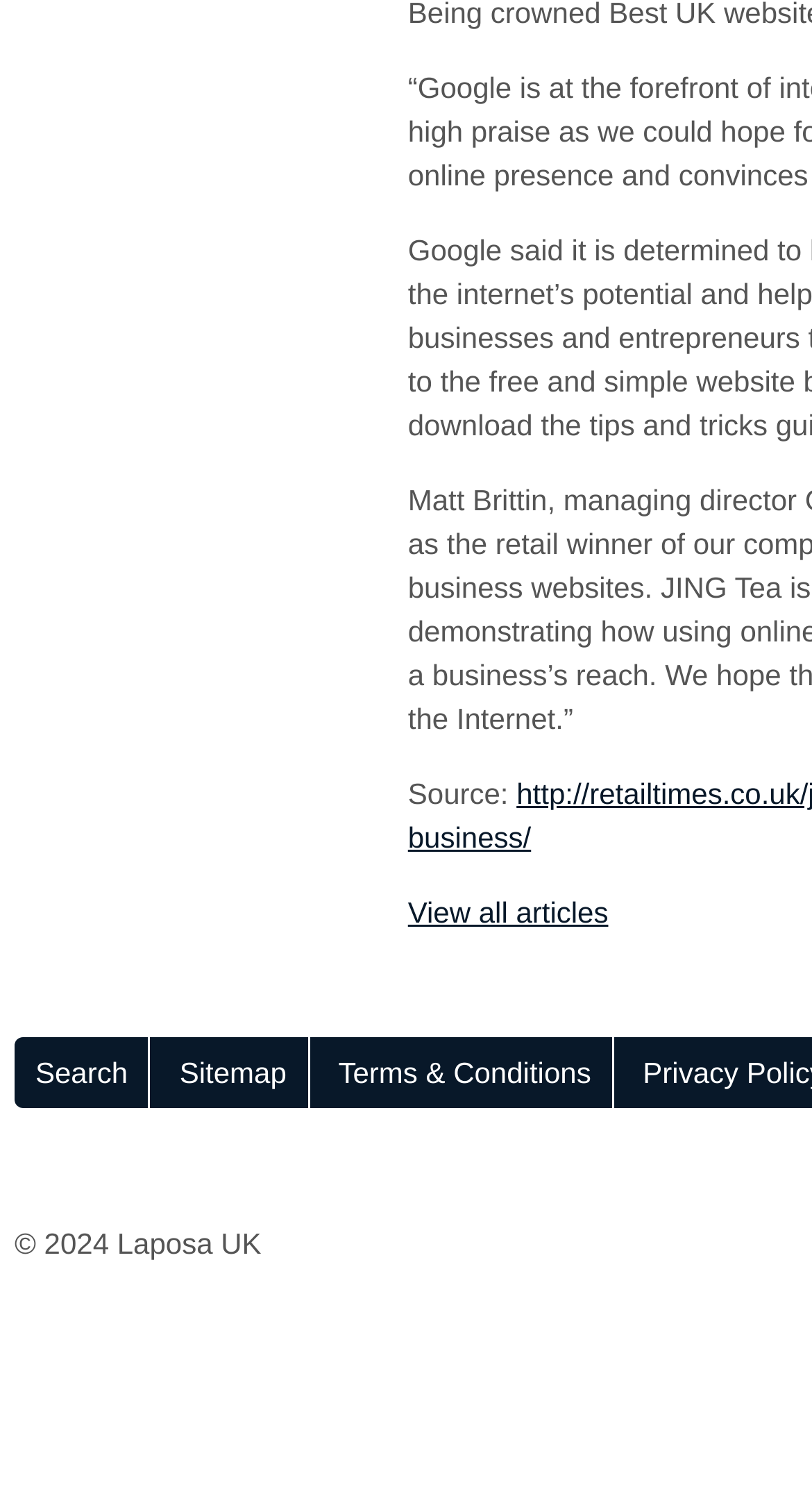Mark the bounding box of the element that matches the following description: "Terms & Conditions".

[0.391, 0.686, 0.754, 0.733]